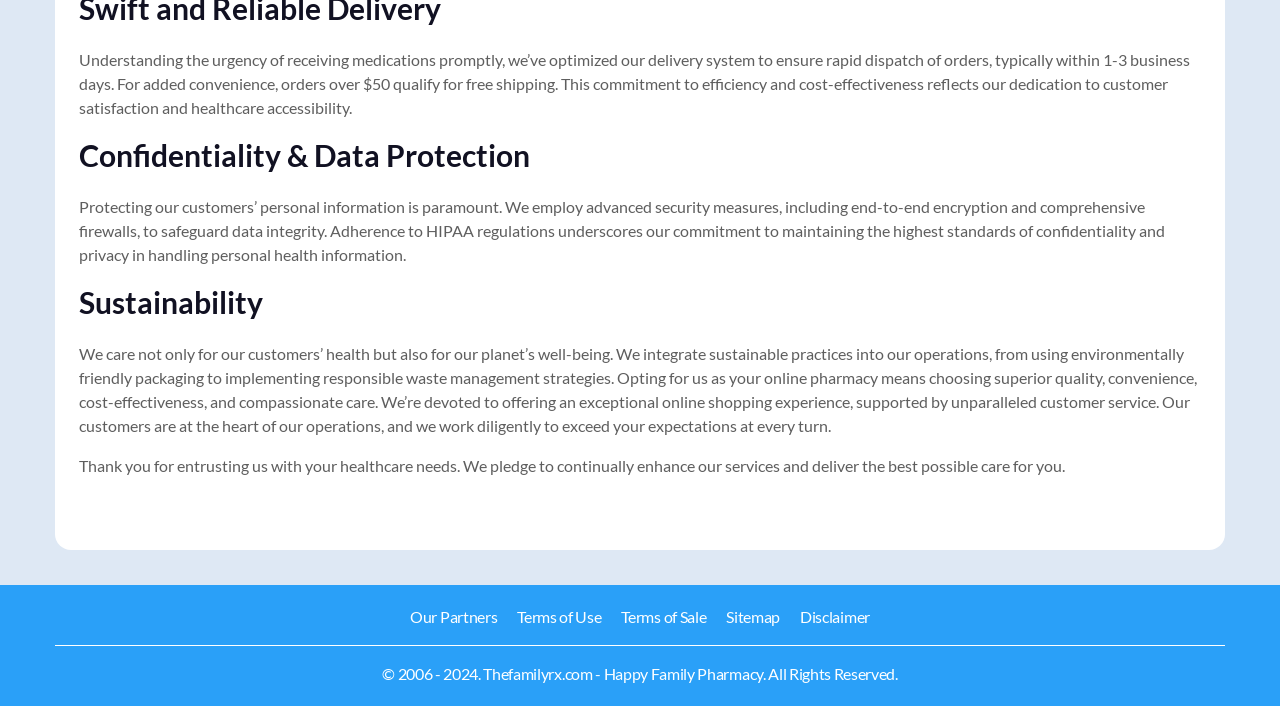From the webpage screenshot, predict the bounding box of the UI element that matches this description: "Terms of Sale".

[0.486, 0.859, 0.552, 0.886]